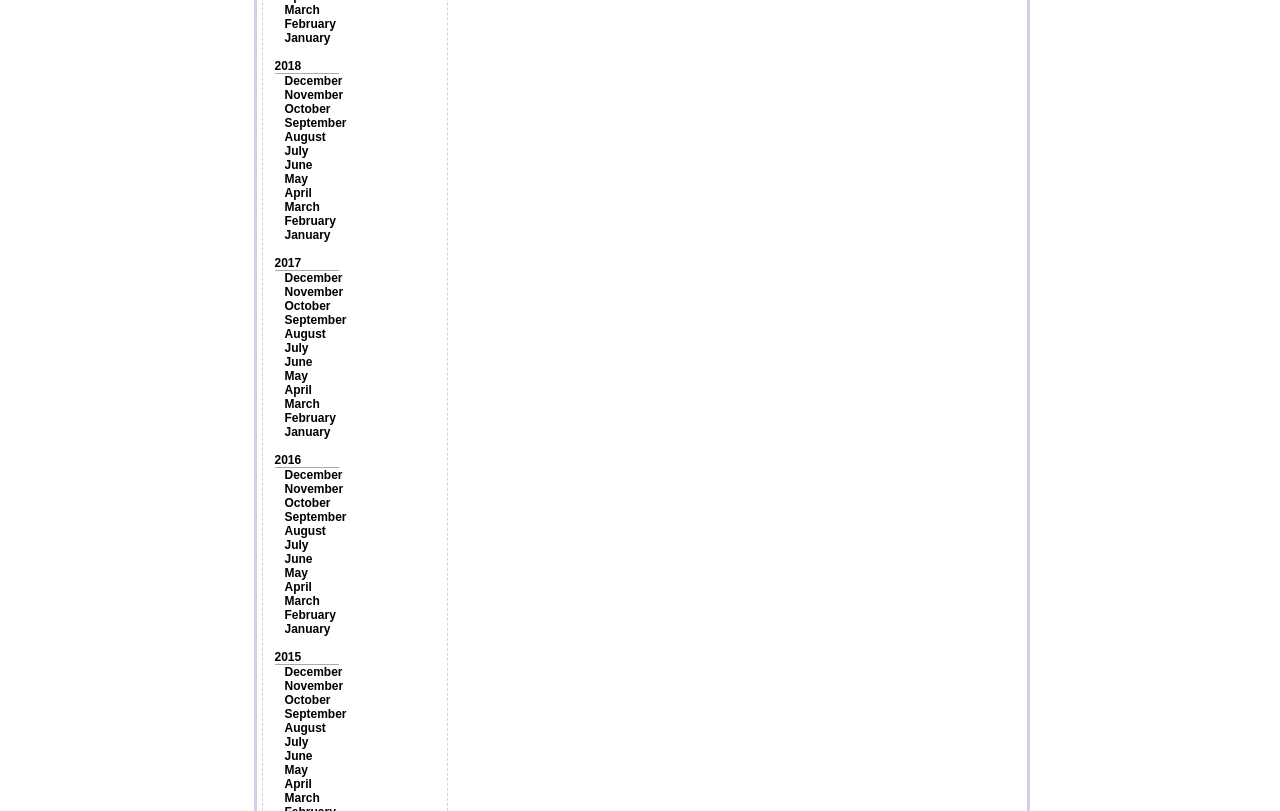Please find the bounding box coordinates of the element that needs to be clicked to perform the following instruction: "View April 2018". The bounding box coordinates should be four float numbers between 0 and 1, represented as [left, top, right, bottom].

[0.222, 0.229, 0.244, 0.247]